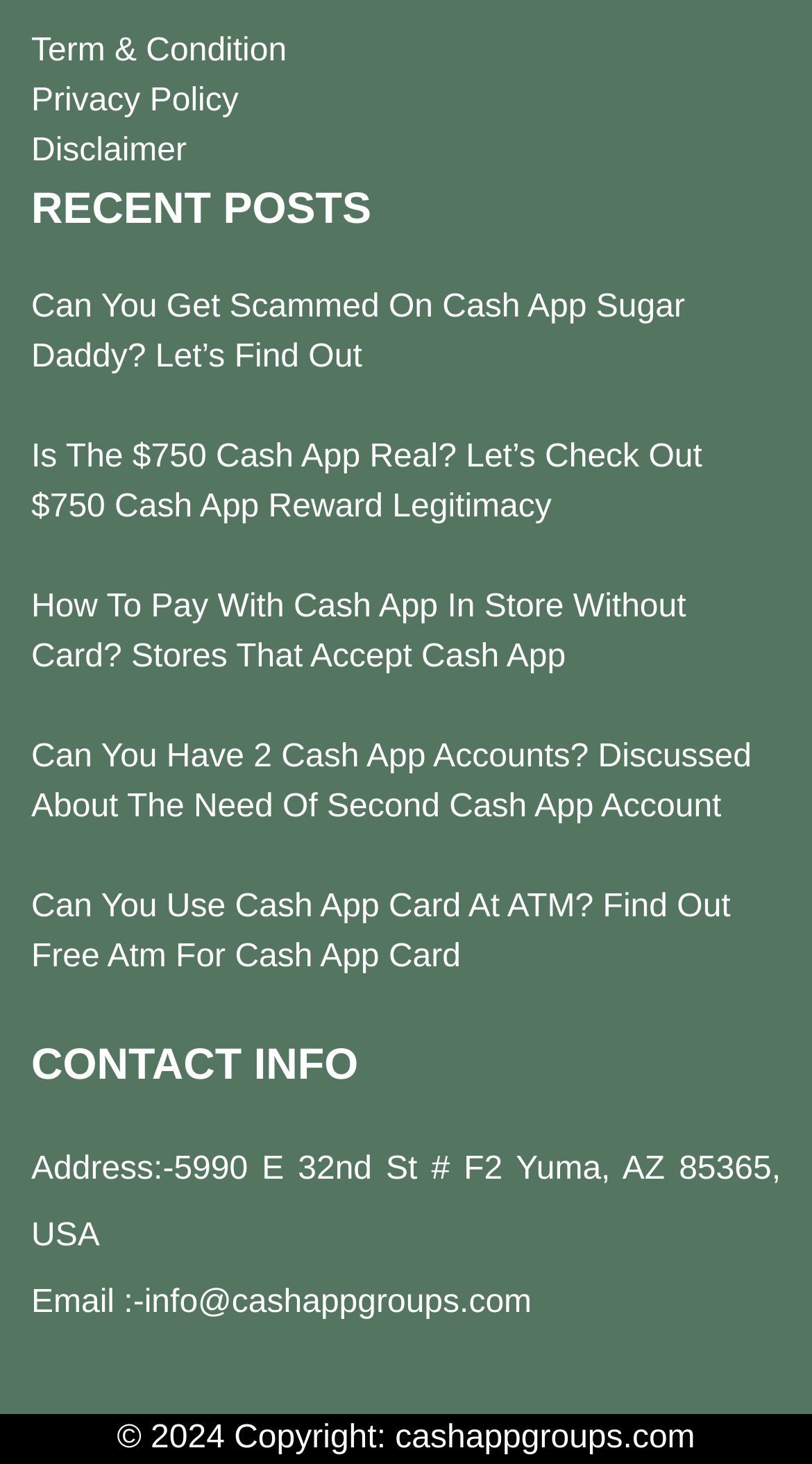Respond to the following query with just one word or a short phrase: 
What is the copyright year of the website?

2024